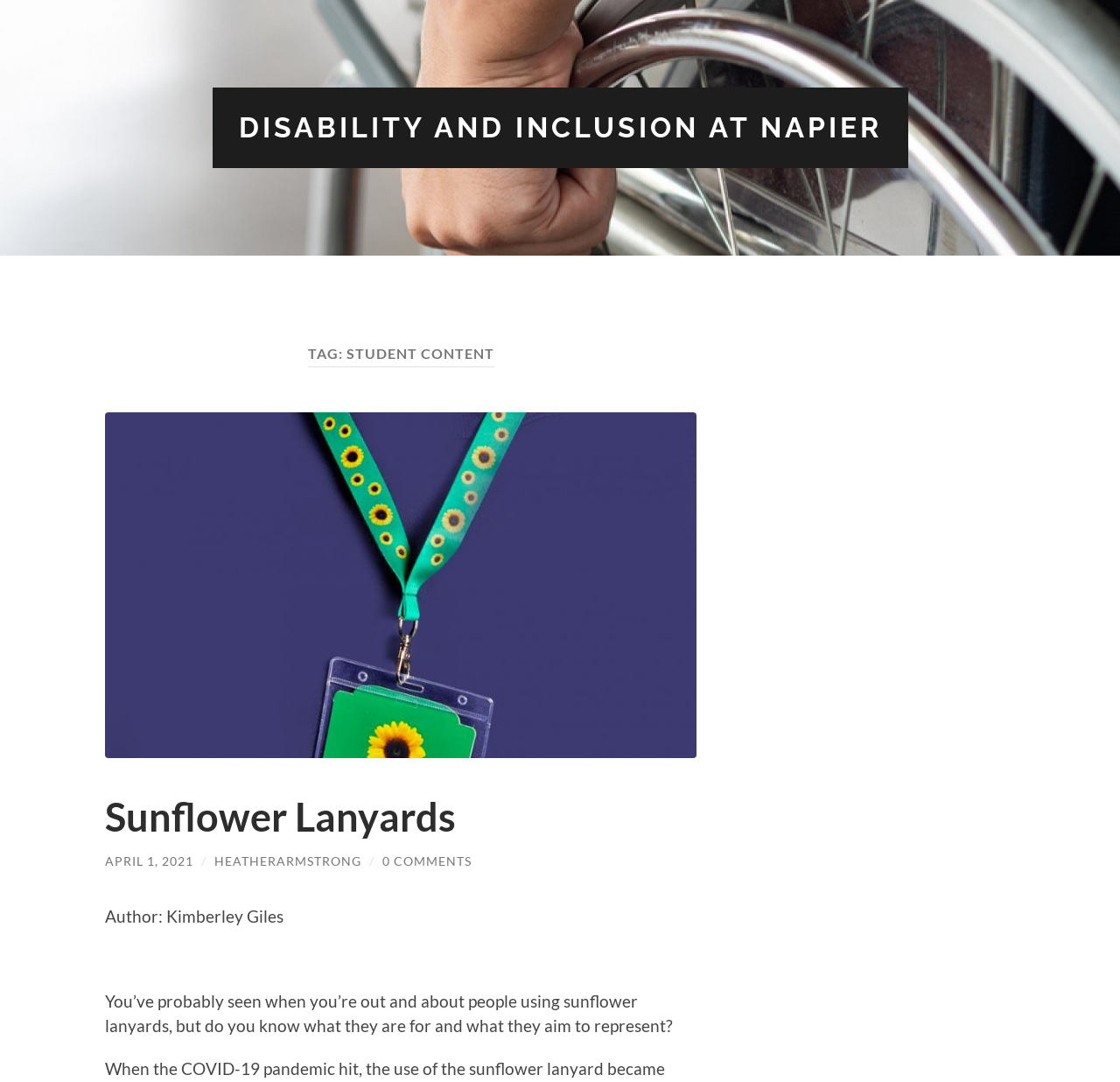Find the bounding box coordinates for the element described here: "Terms & Condition".

None